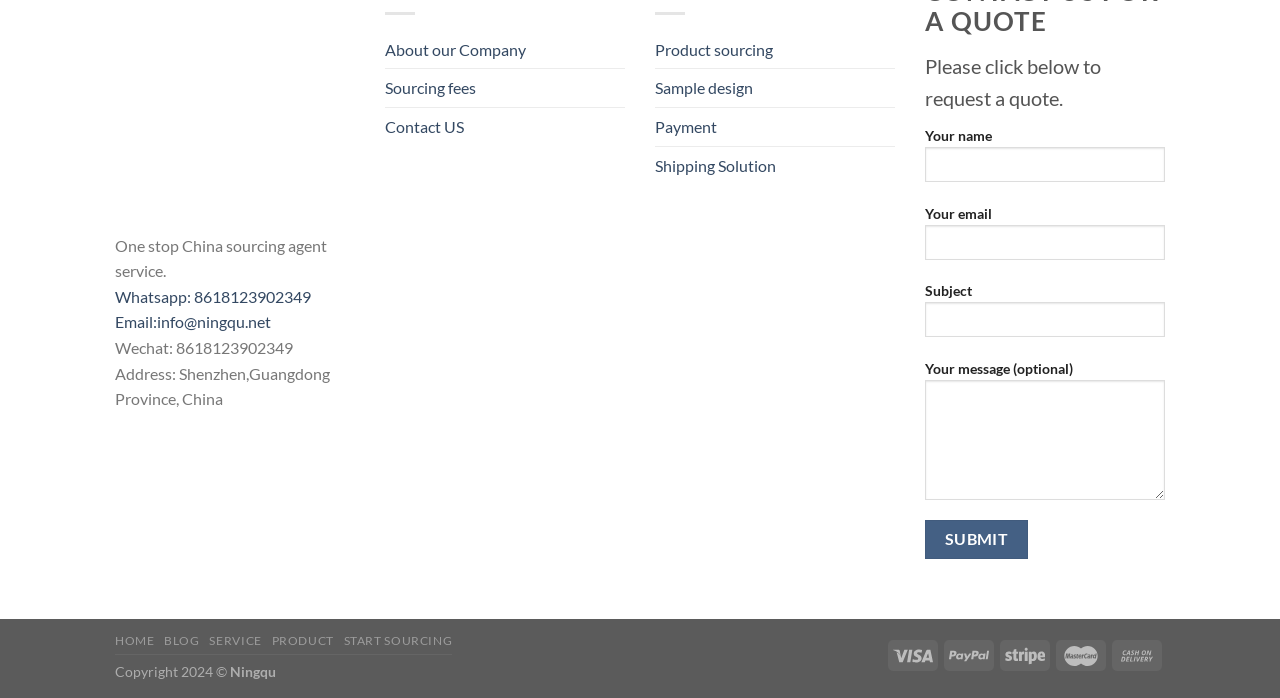Based on the visual content of the image, answer the question thoroughly: How many contact methods are provided?

I counted the number of contact methods by looking at the links and static text elements at the top of the page, which include Whatsapp, Email, Wechat, and a physical address.